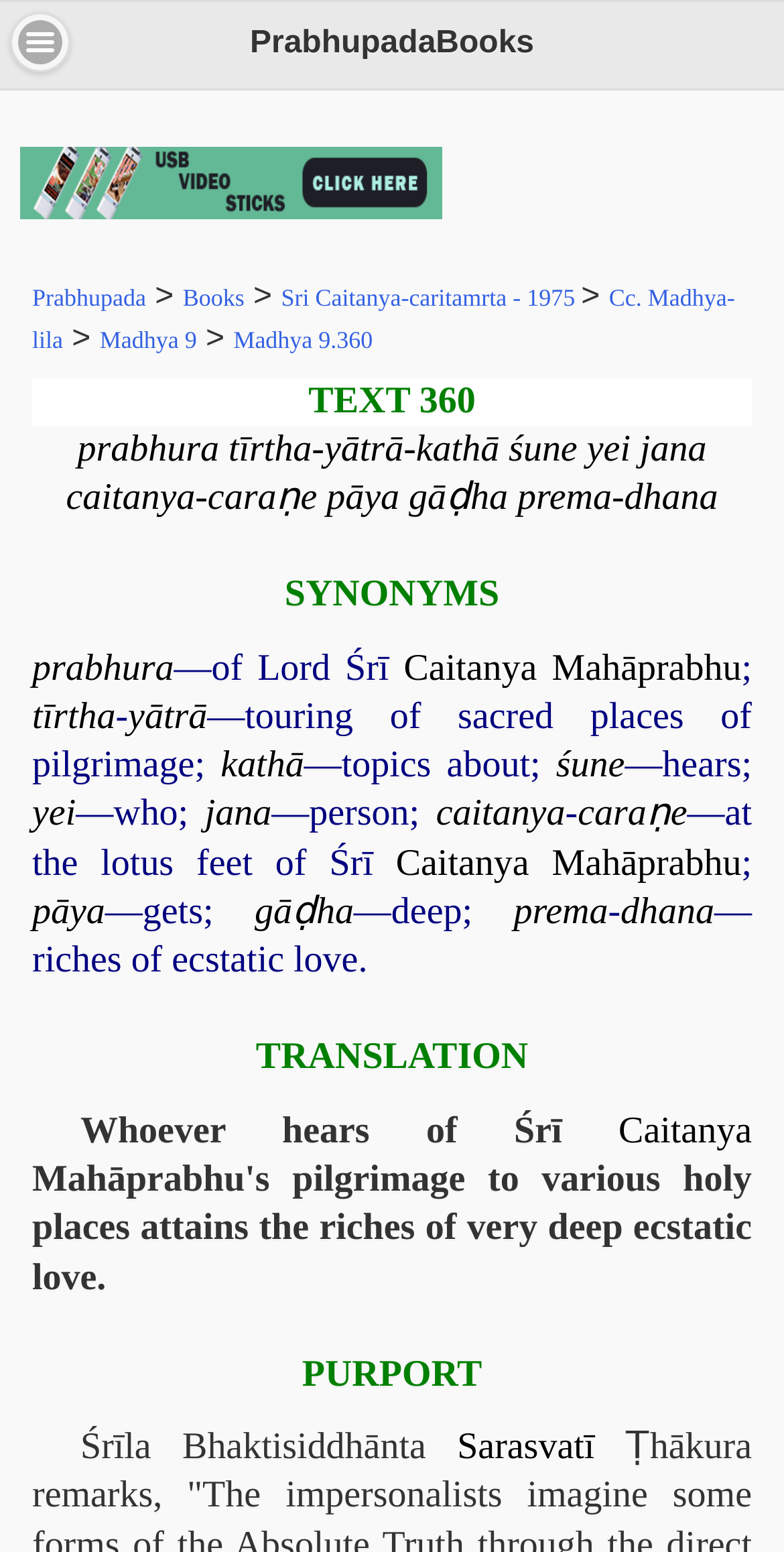Please find the bounding box for the UI element described by: "Madhya 9".

[0.127, 0.21, 0.251, 0.228]